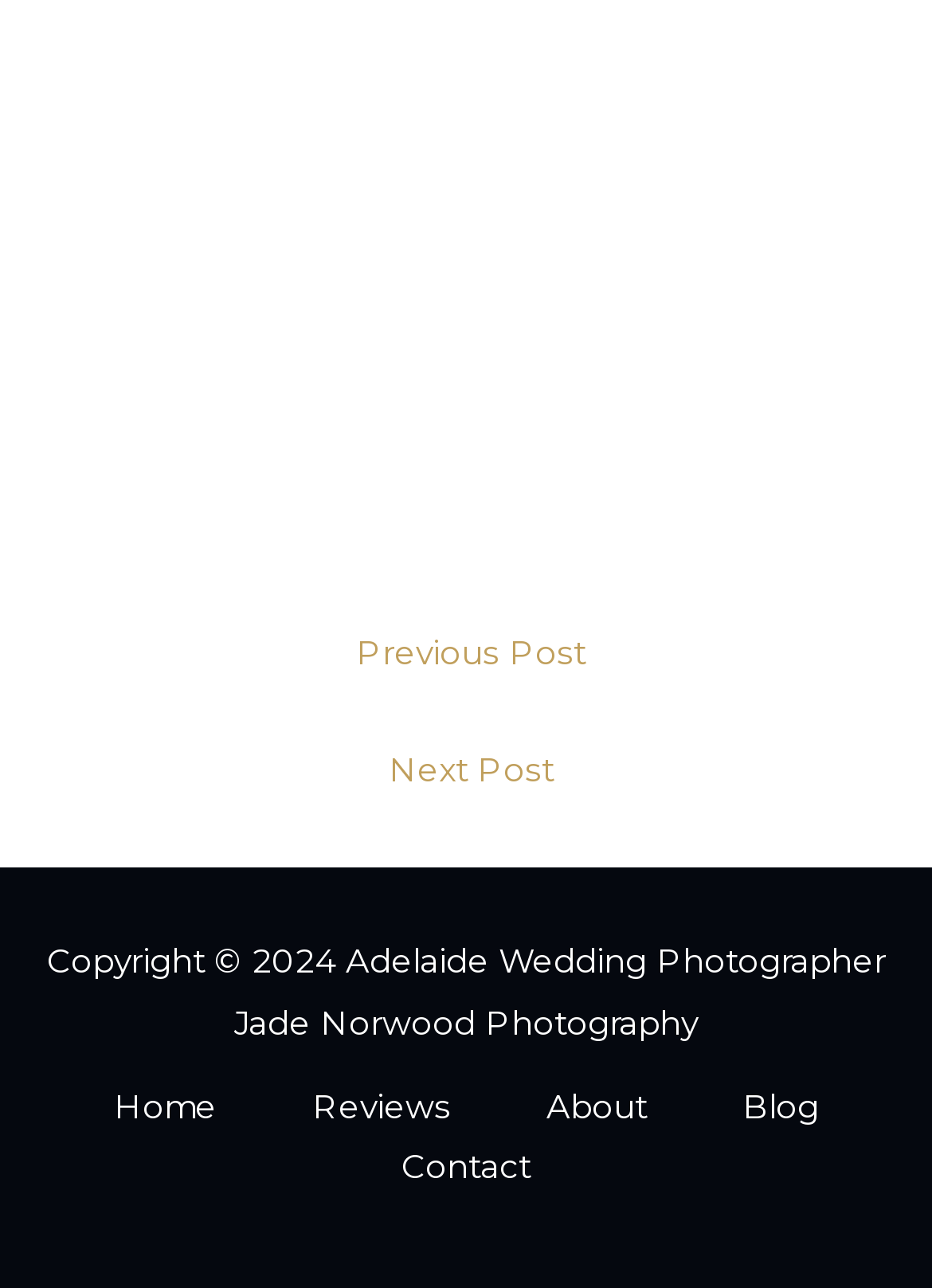Using floating point numbers between 0 and 1, provide the bounding box coordinates in the format (top-left x, top-left y, bottom-right x, bottom-right y). Locate the UI element described here: ← Previous Post

[0.024, 0.48, 0.986, 0.539]